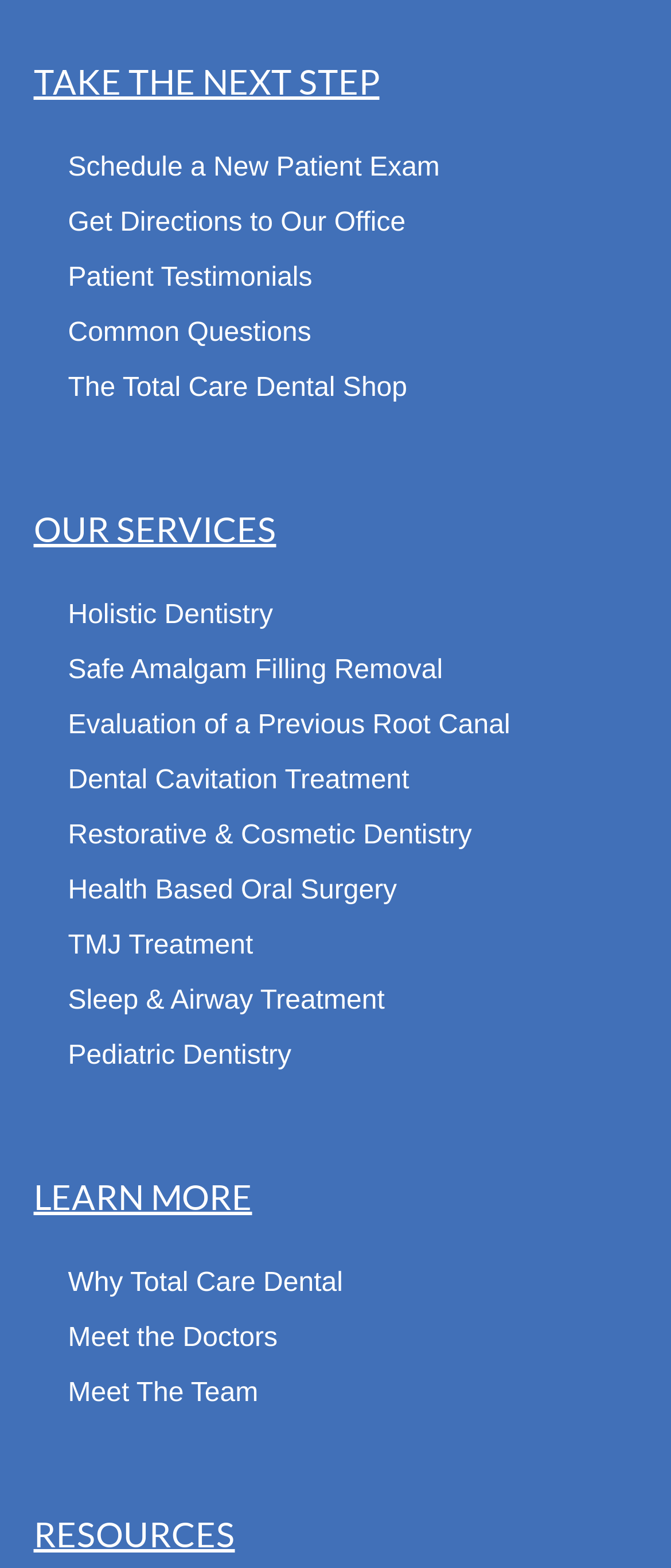Locate the bounding box coordinates of the element to click to perform the following action: 'Get directions to the office'. The coordinates should be given as four float values between 0 and 1, in the form of [left, top, right, bottom].

[0.05, 0.125, 0.95, 0.161]